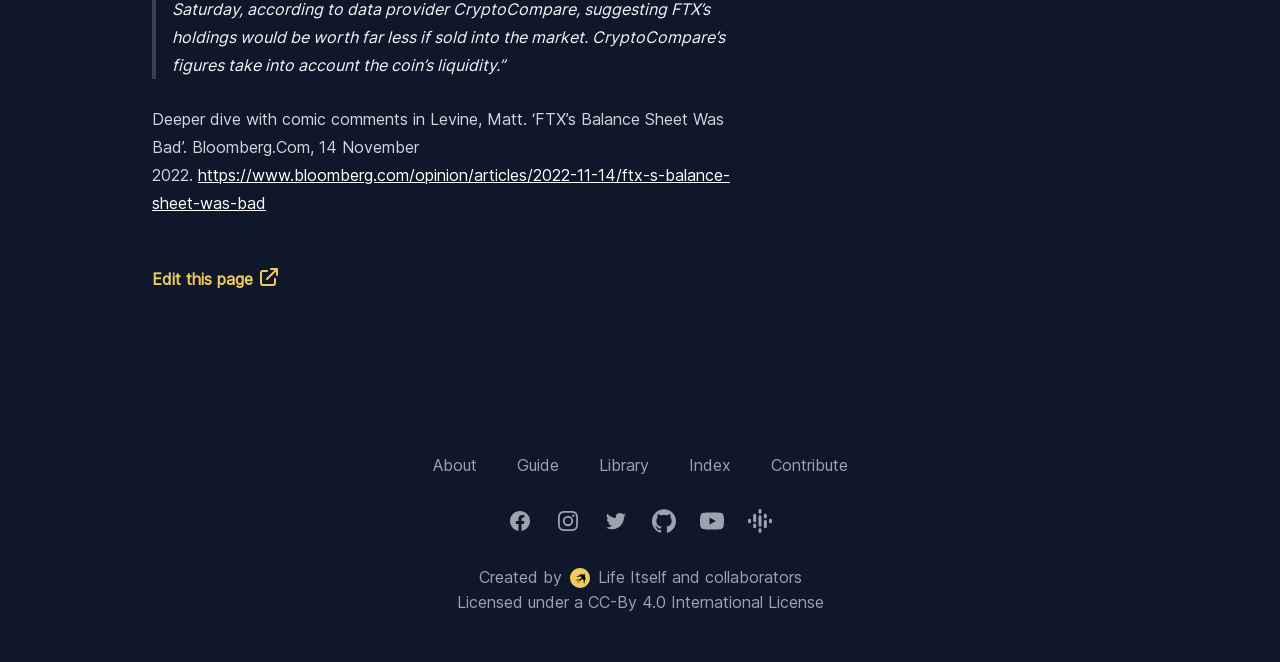Analyze the image and give a detailed response to the question:
What is the URL of the article?

The URL of the article can be found in the link element with ID 107, which contains the URL 'https://www.bloomberg.com/opinion/articles/2022-11-14/ftx-s-balance-sheet-was-bad'.